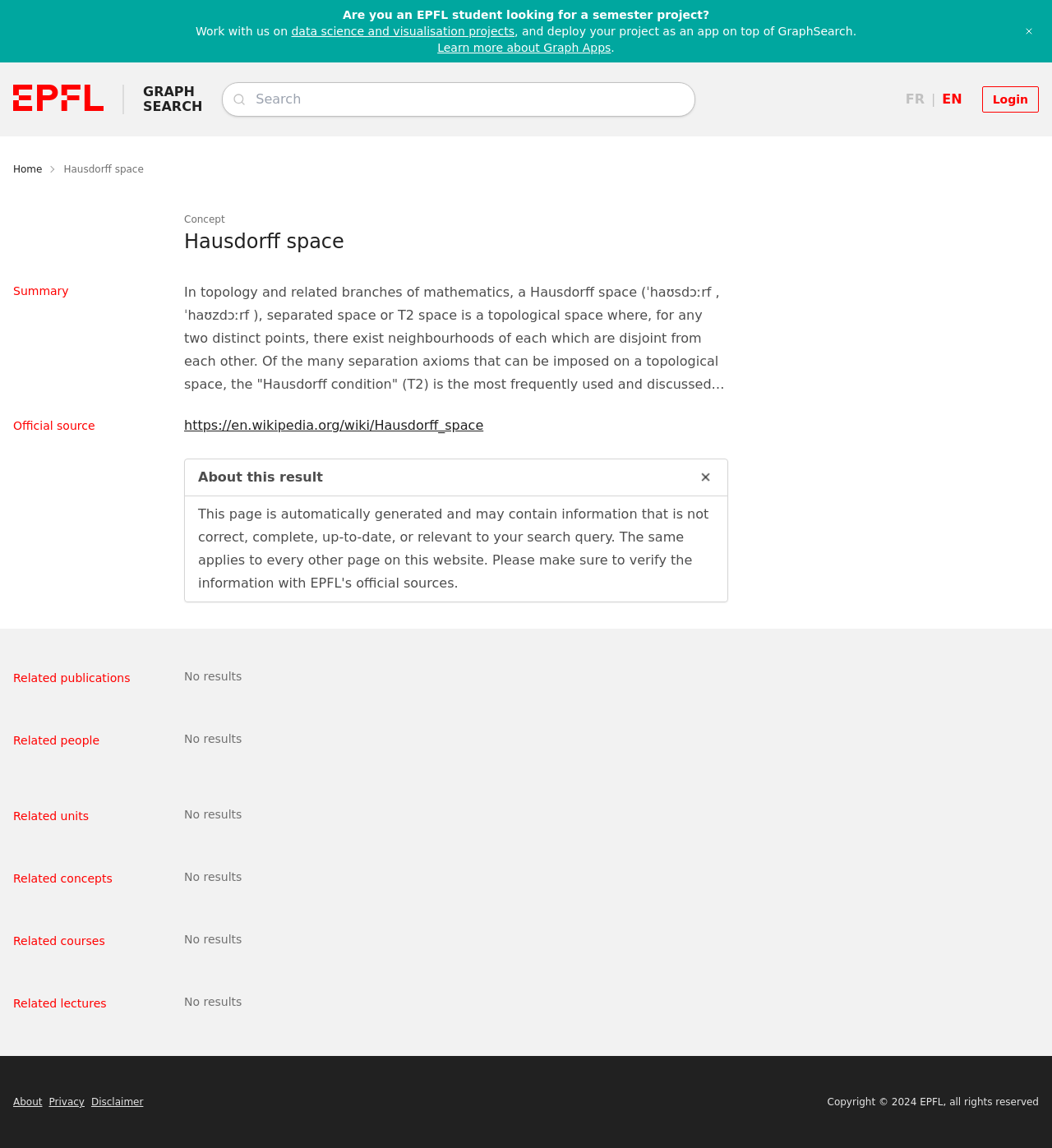What is the institution associated with the logo in the top-left corner?
Give a single word or phrase answer based on the content of the image.

EPFL